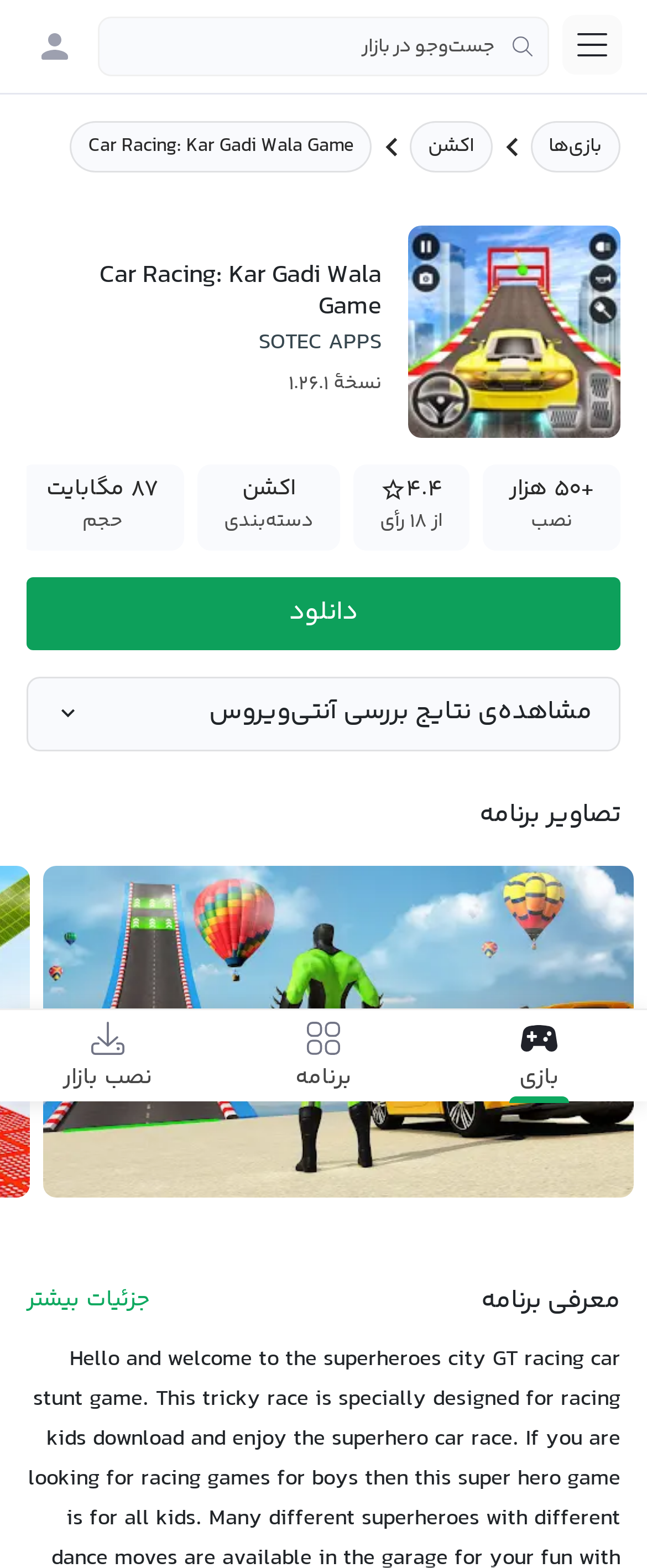Please identify the bounding box coordinates of the region to click in order to complete the task: "Download the game". The coordinates must be four float numbers between 0 and 1, specified as [left, top, right, bottom].

[0.041, 0.368, 0.959, 0.414]